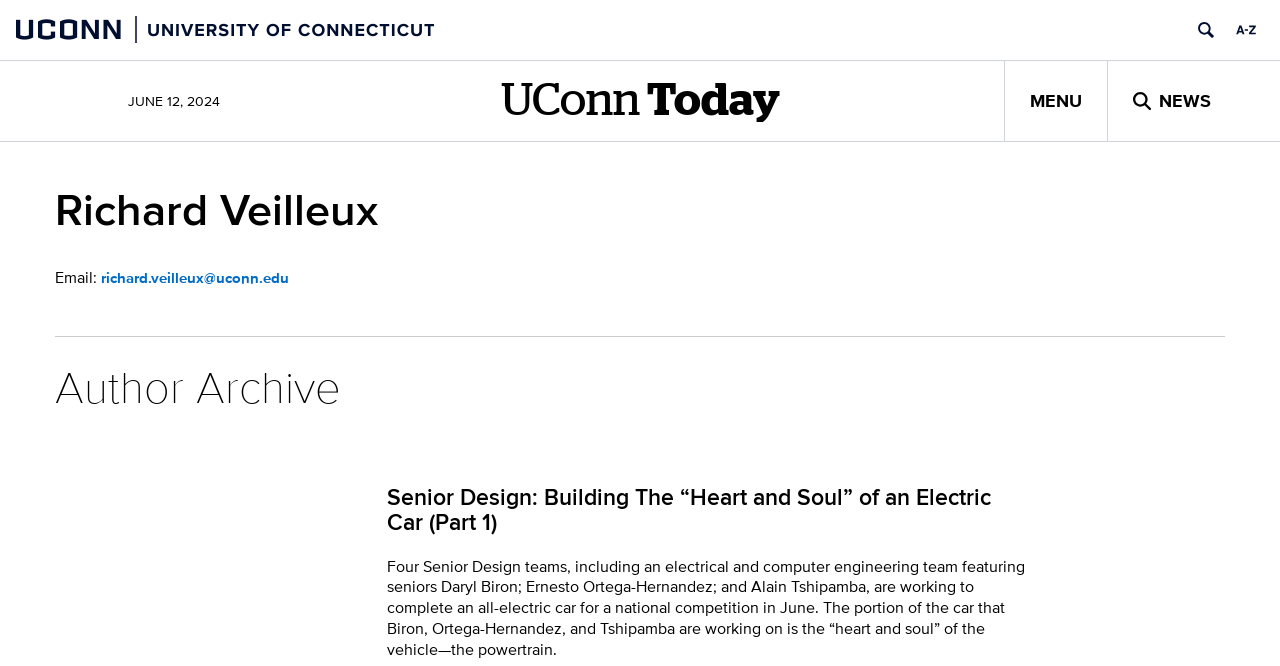Provide the bounding box coordinates of the section that needs to be clicked to accomplish the following instruction: "Browse the repository."

None